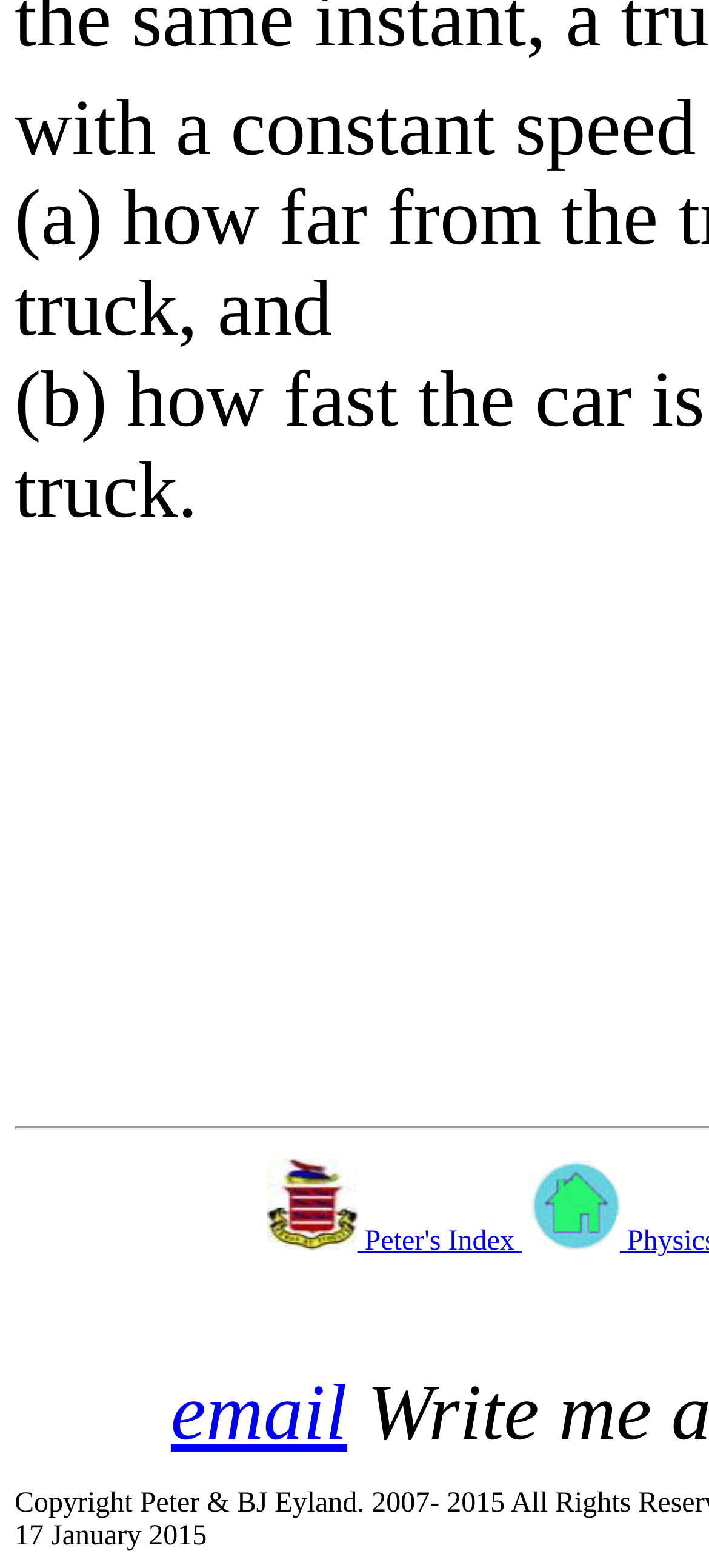For the following element description, predict the bounding box coordinates in the format (top-left x, top-left y, bottom-right x, bottom-right y). All values should be floating point numbers between 0 and 1. Description: Peter's Index

[0.376, 0.782, 0.736, 0.802]